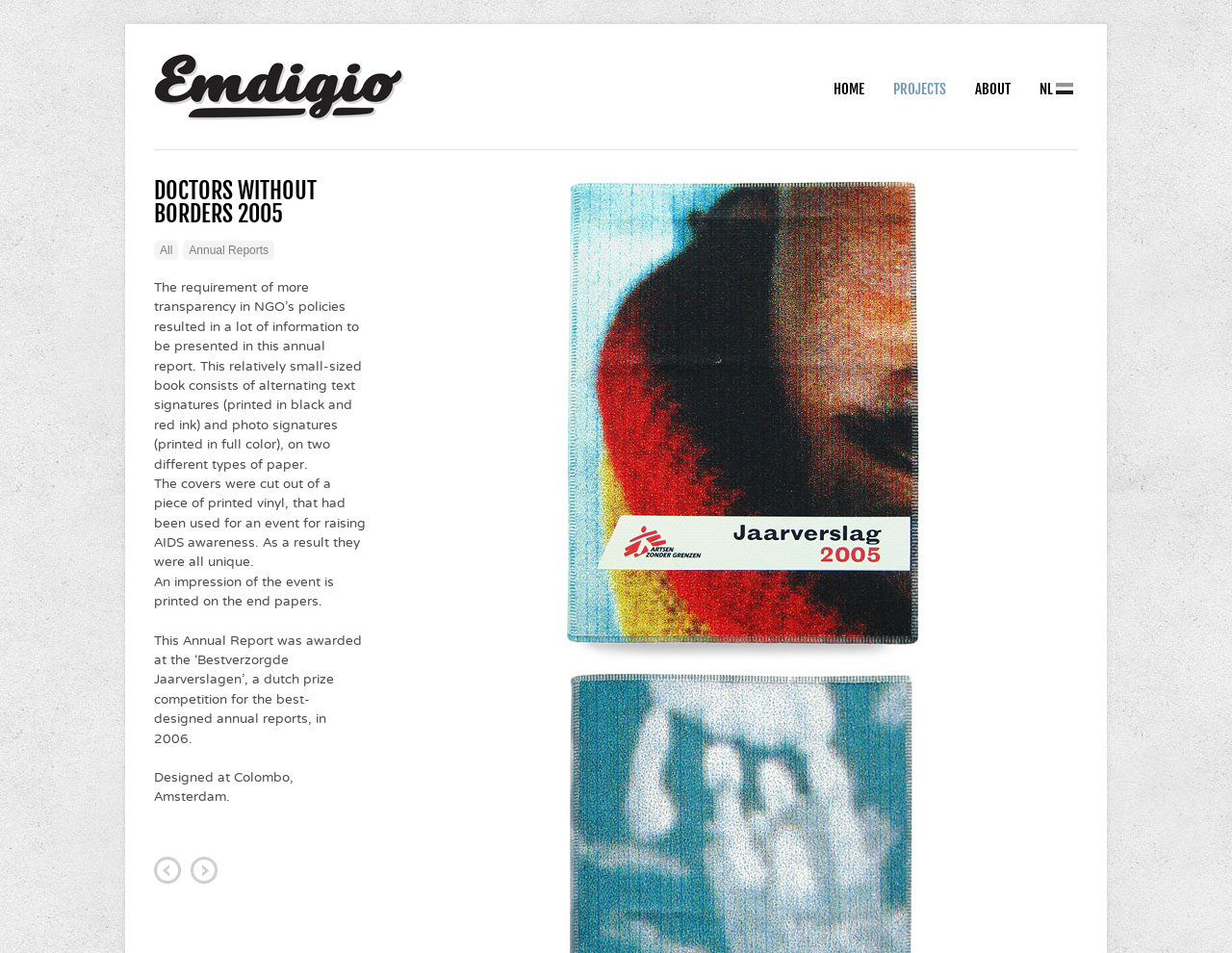Can you find the bounding box coordinates for the element that needs to be clicked to execute this instruction: "go to the HOME page"? The coordinates should be given as four float numbers between 0 and 1, i.e., [left, top, right, bottom].

[0.677, 0.081, 0.702, 0.106]